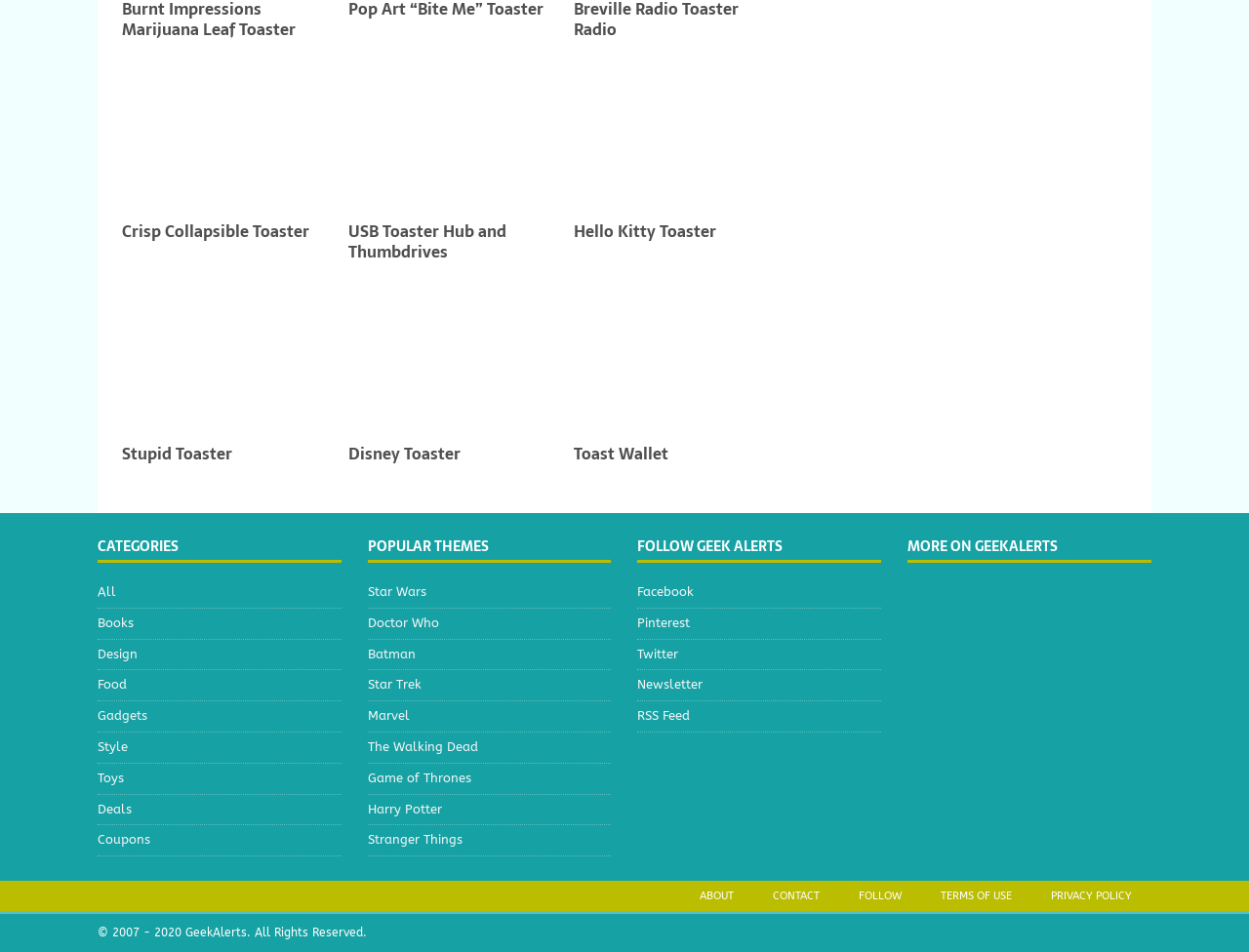Specify the bounding box coordinates of the area that needs to be clicked to achieve the following instruction: "Browse CATEGORIES".

[0.078, 0.564, 0.273, 0.591]